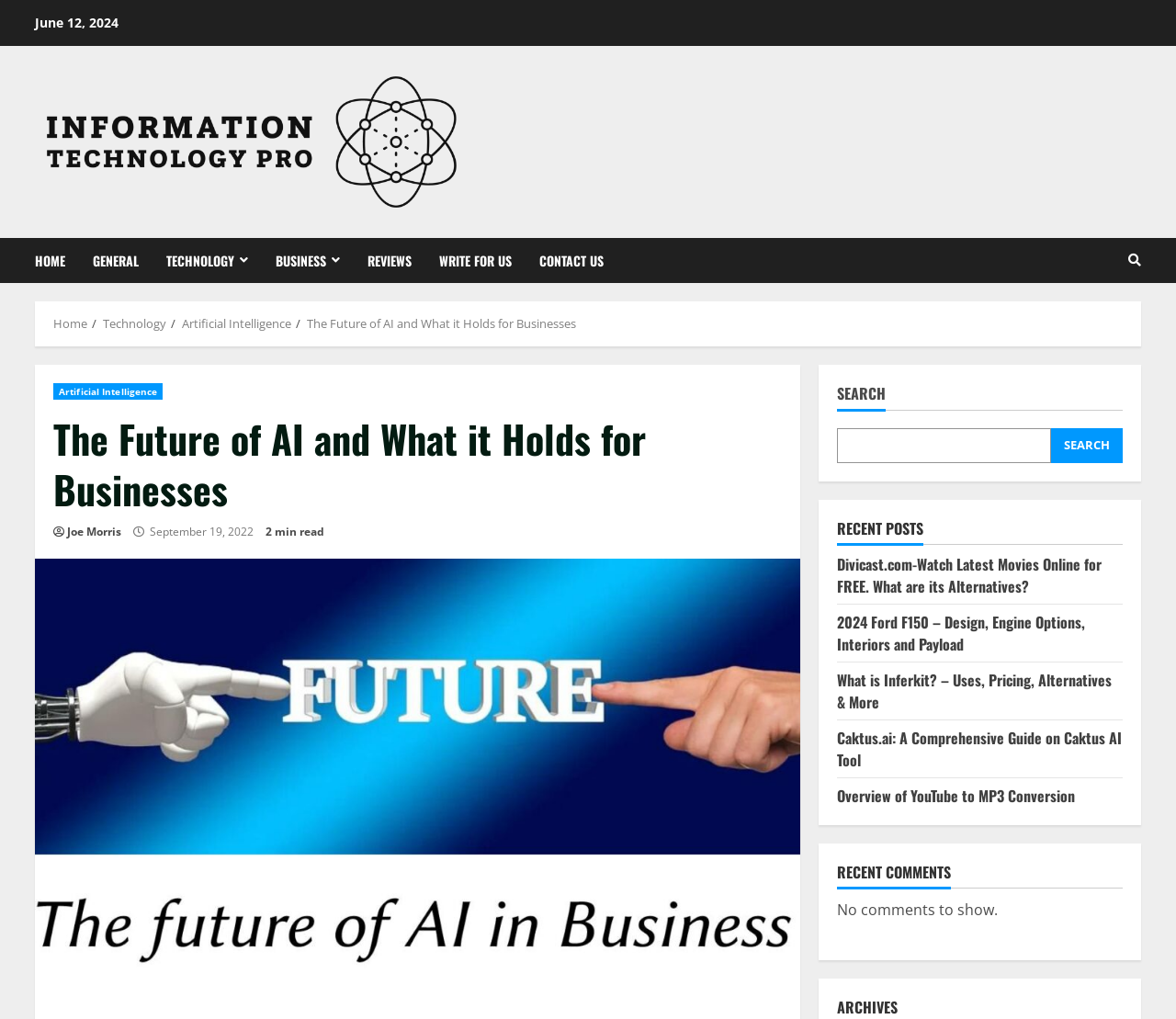Please find the bounding box coordinates of the element that must be clicked to perform the given instruction: "View the article about Divicast.com". The coordinates should be four float numbers from 0 to 1, i.e., [left, top, right, bottom].

[0.712, 0.543, 0.937, 0.586]